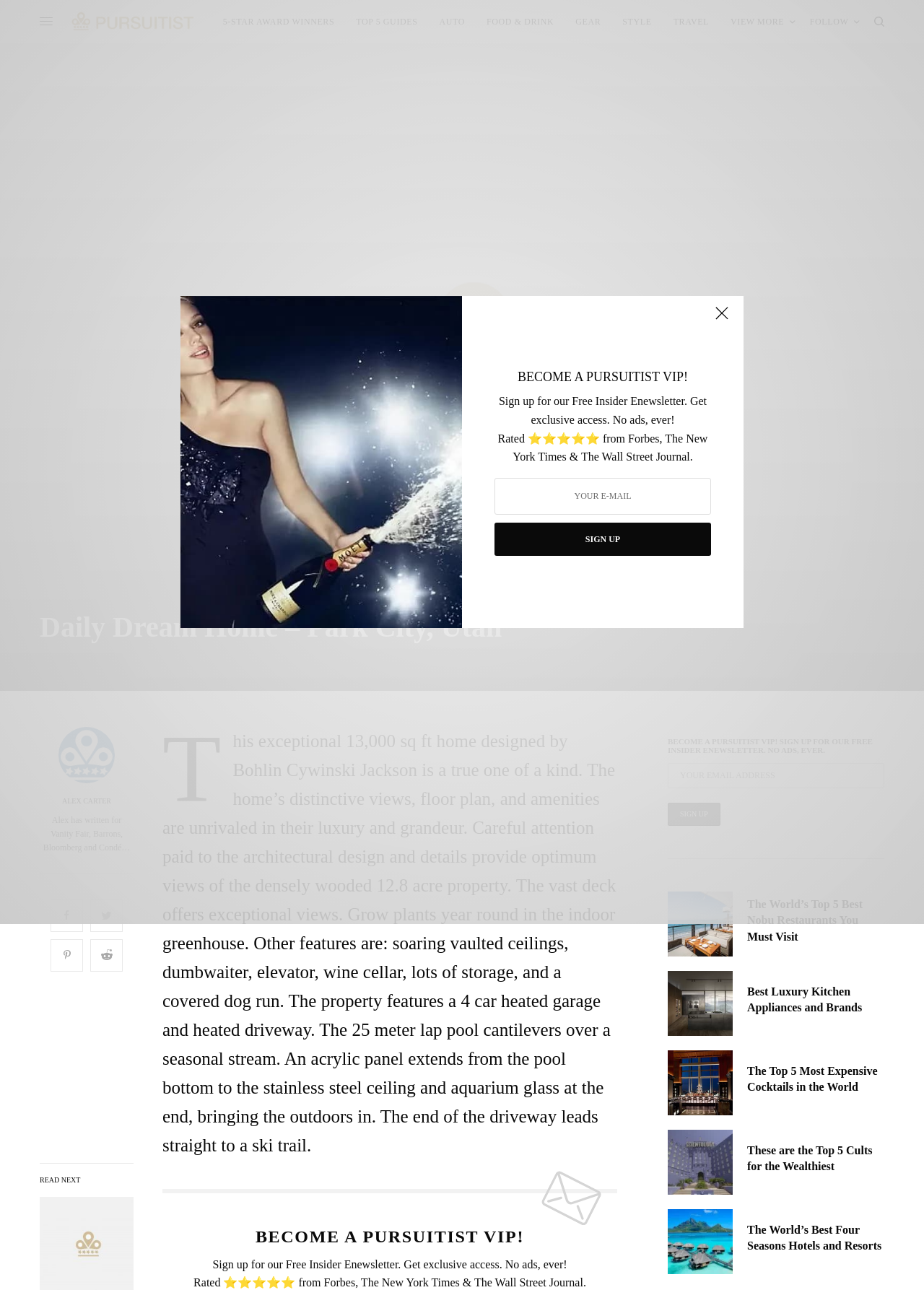Can you give a detailed response to the following question using the information from the image? Who designed the home?

The designer of the home is mentioned in the text as 'This exceptional 13,000 sq ft home designed by Bohlin Cywinski Jackson is a true one of a kind.'